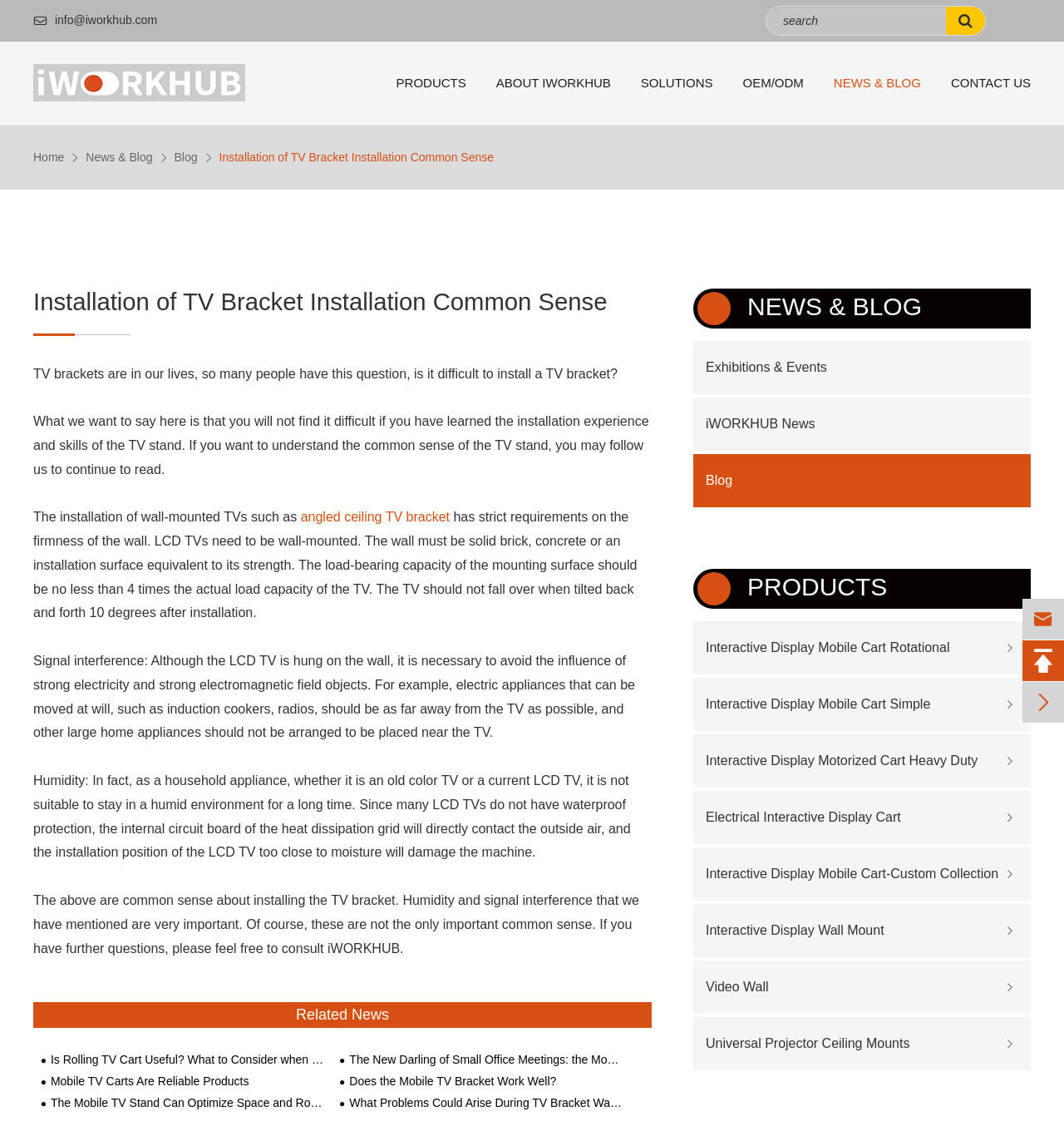Could you indicate the bounding box coordinates of the region to click in order to complete this instruction: "Click the 'Sign In' link".

None